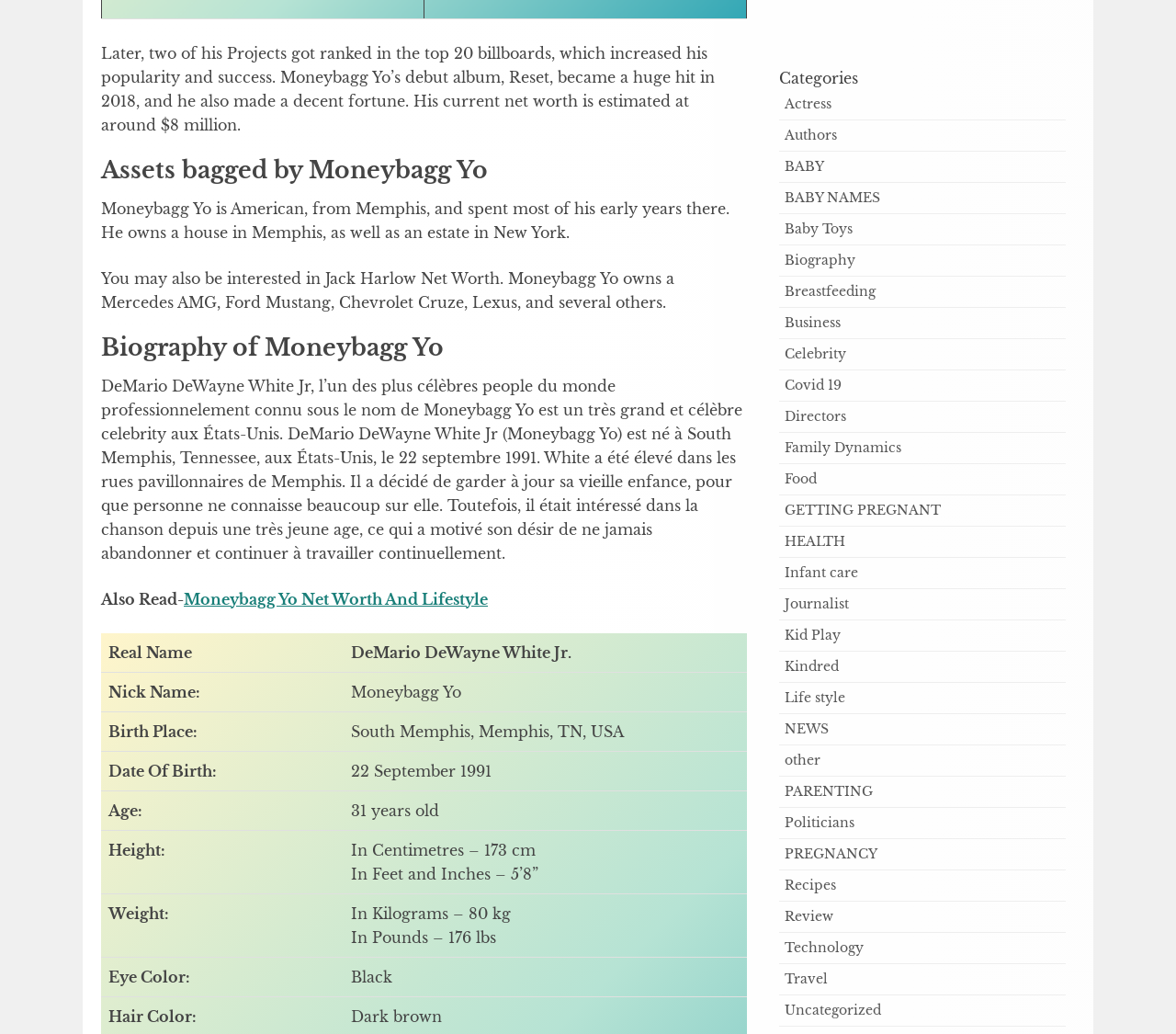For the following element description, predict the bounding box coordinates in the format (top-left x, top-left y, bottom-right x, bottom-right y). All values should be floating point numbers between 0 and 1. Description: PARENTING

[0.667, 0.757, 0.742, 0.773]